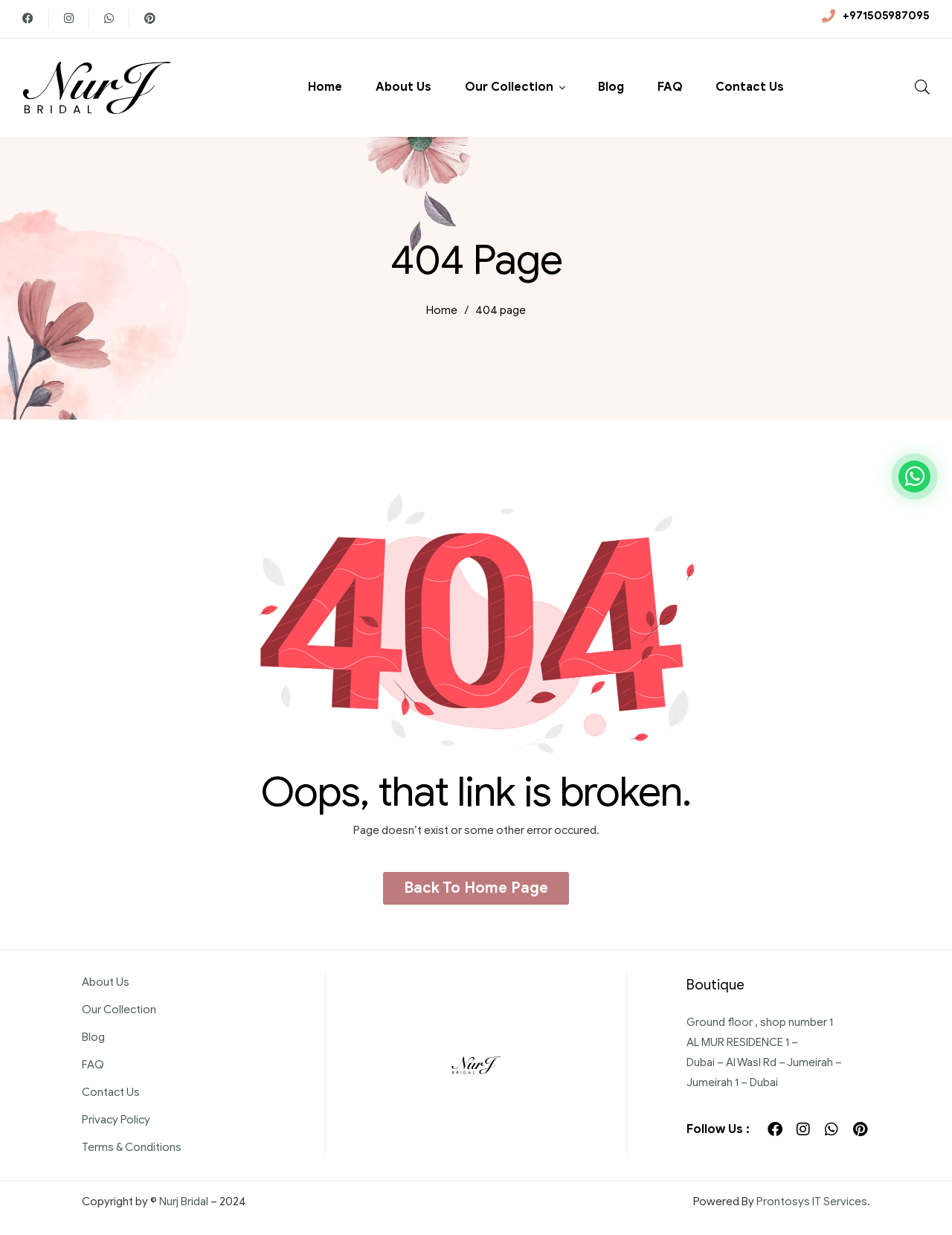Please give the bounding box coordinates of the area that should be clicked to fulfill the following instruction: "Follow us on Facebook". The coordinates should be in the format of four float numbers from 0 to 1, i.e., [left, top, right, bottom].

[0.803, 0.906, 0.825, 0.923]